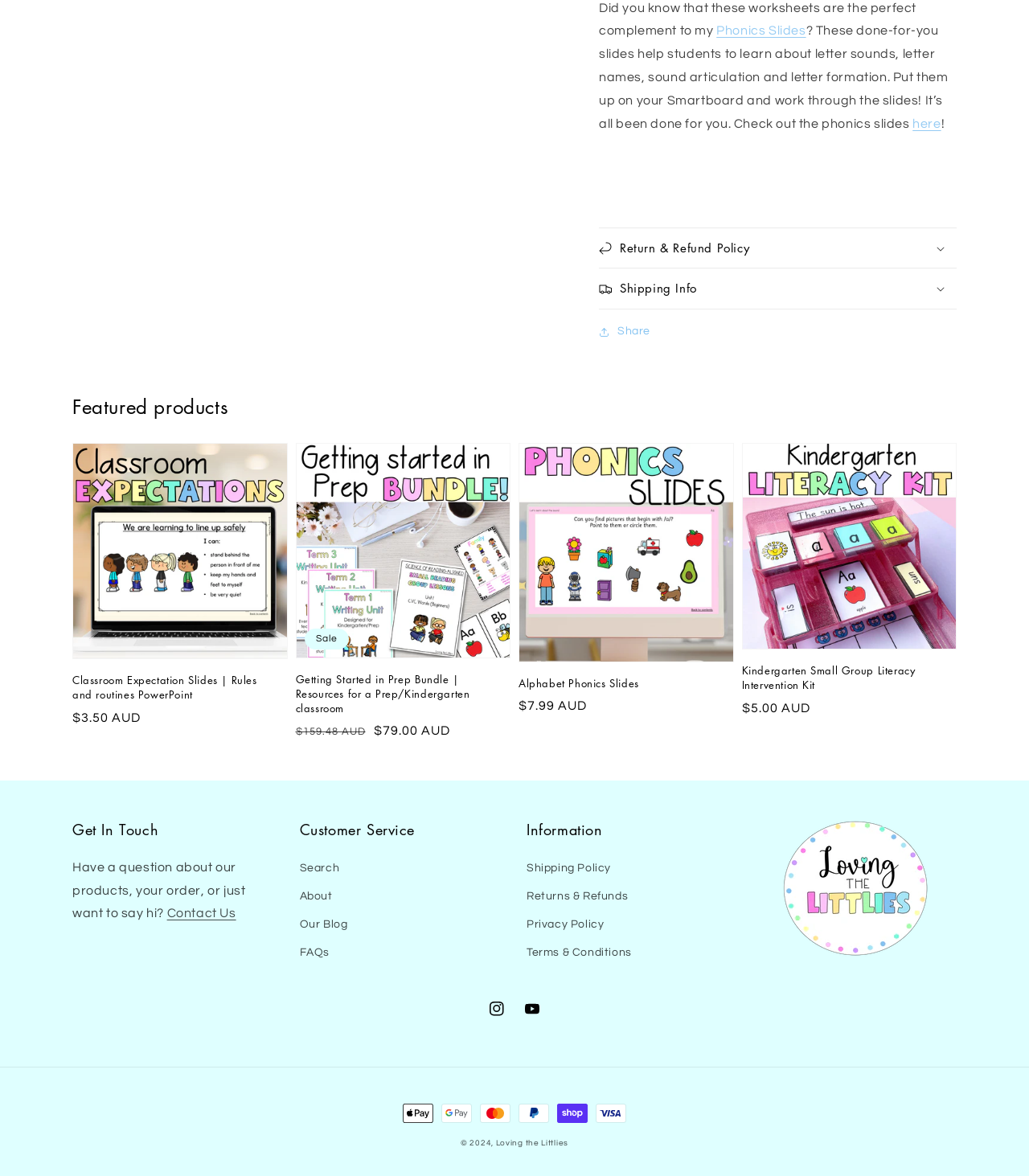Identify the bounding box coordinates of the region that needs to be clicked to carry out this instruction: "Click on 'Return & Refund Policy'". Provide these coordinates as four float numbers ranging from 0 to 1, i.e., [left, top, right, bottom].

[0.582, 0.194, 0.93, 0.228]